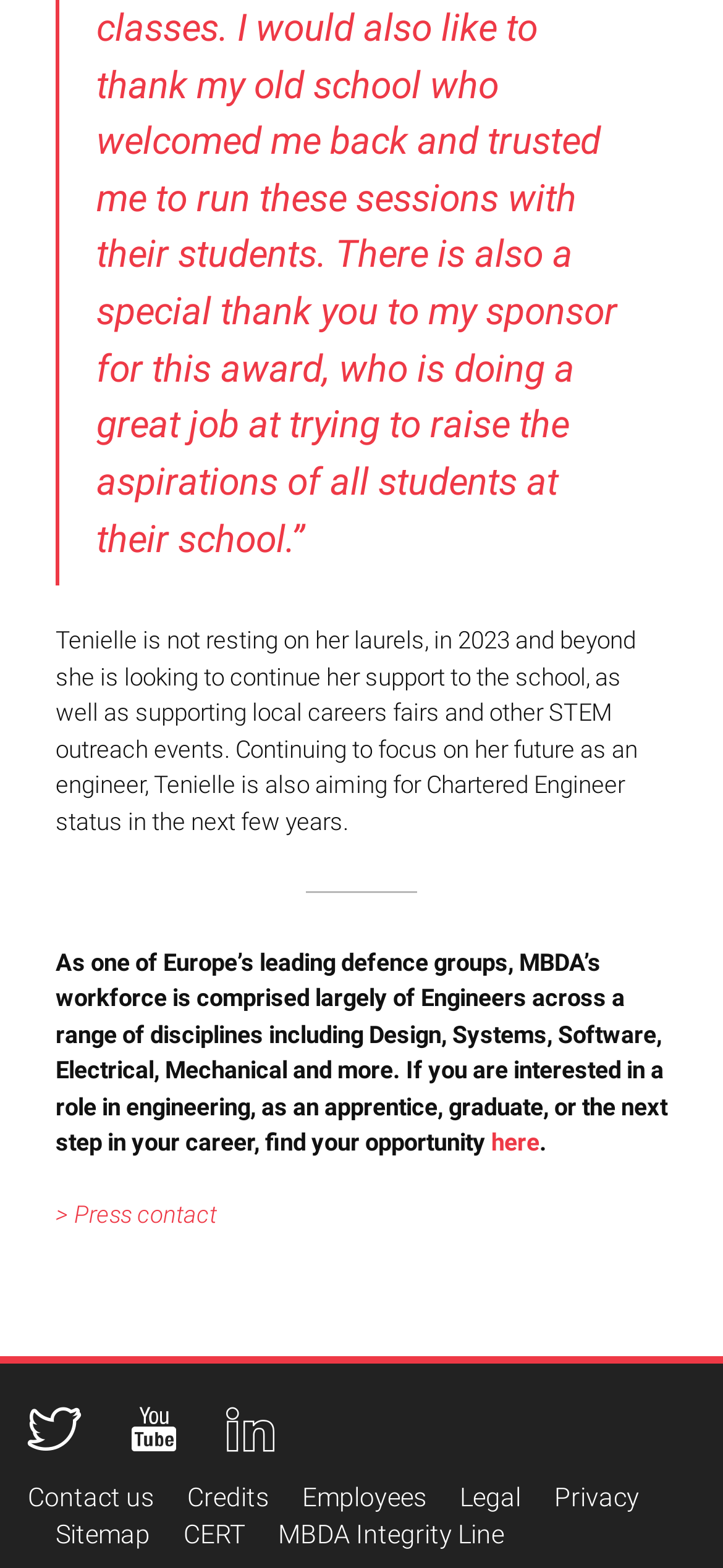What type of company is MBDA?
Please describe in detail the information shown in the image to answer the question.

According to the StaticText element with ID 209, MBDA is described as one of Europe's leading defence groups.